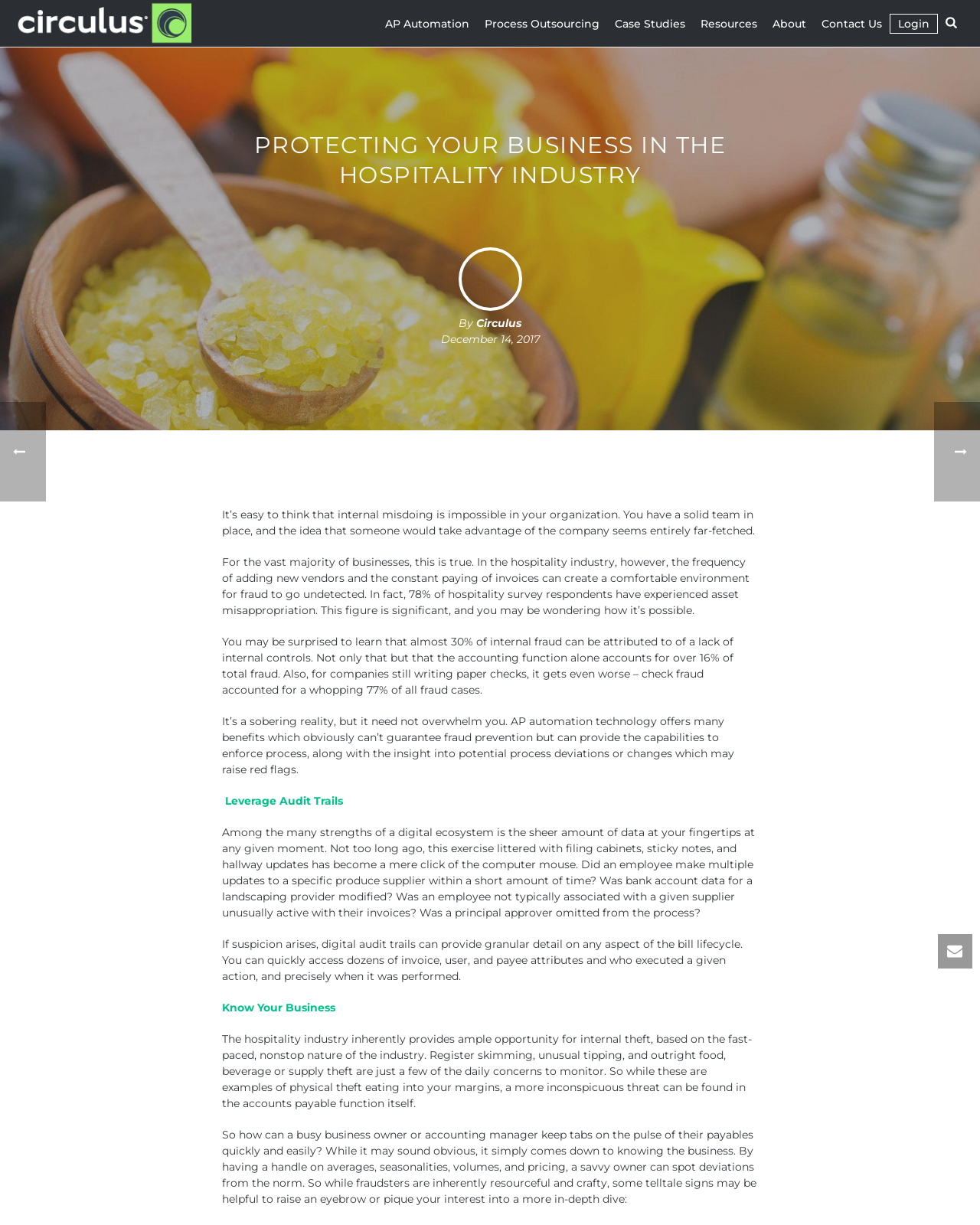Identify the bounding box coordinates for the region of the element that should be clicked to carry out the instruction: "Read the article by Circulus". The bounding box coordinates should be four float numbers between 0 and 1, i.e., [left, top, right, bottom].

[0.486, 0.258, 0.532, 0.269]